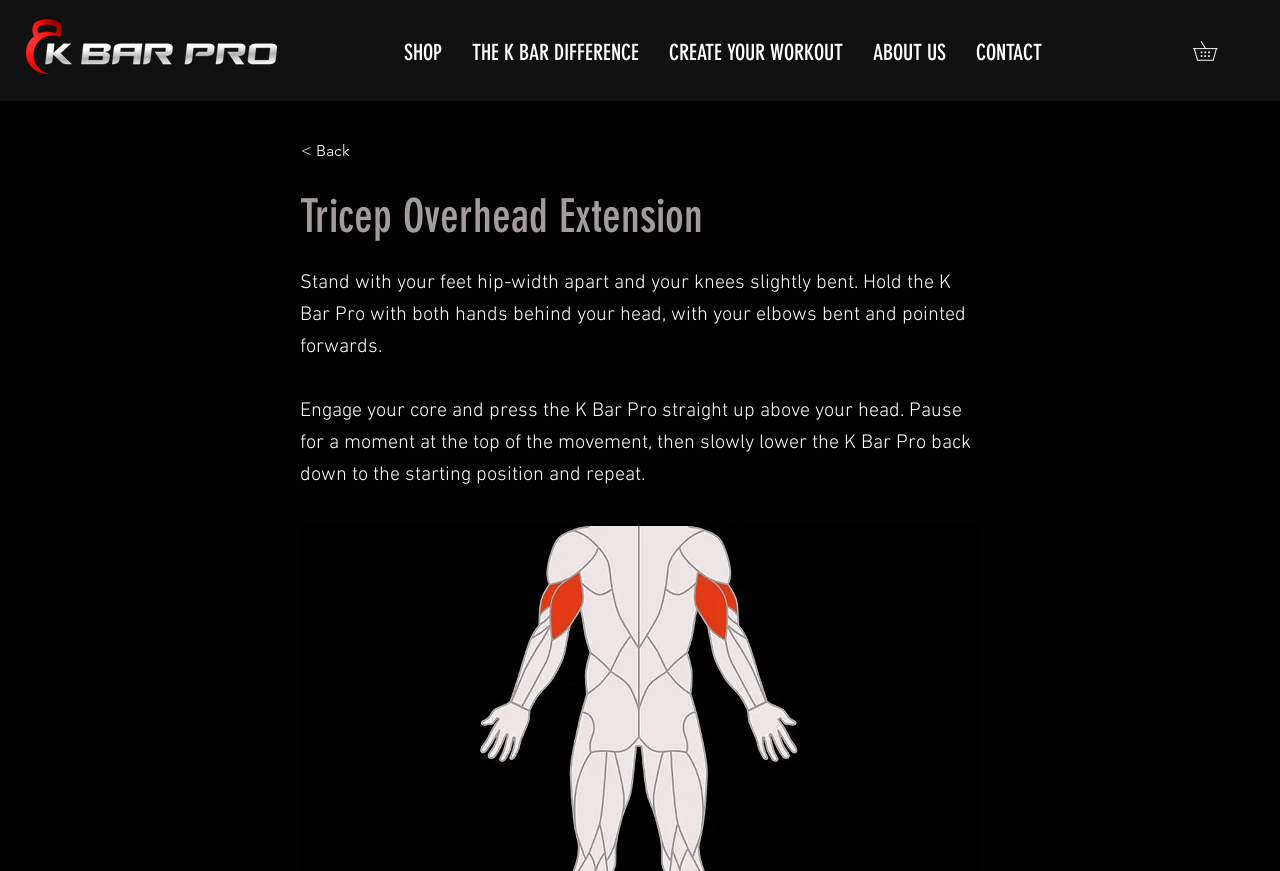How many links are in the navigation?
Provide an in-depth and detailed answer to the question.

I counted the number of link elements within the navigation element on the webpage. There are five links: 'SHOP', 'THE K BAR DIFFERENCE', 'CREATE YOUR WORKOUT', 'ABOUT US', and 'CONTACT'.